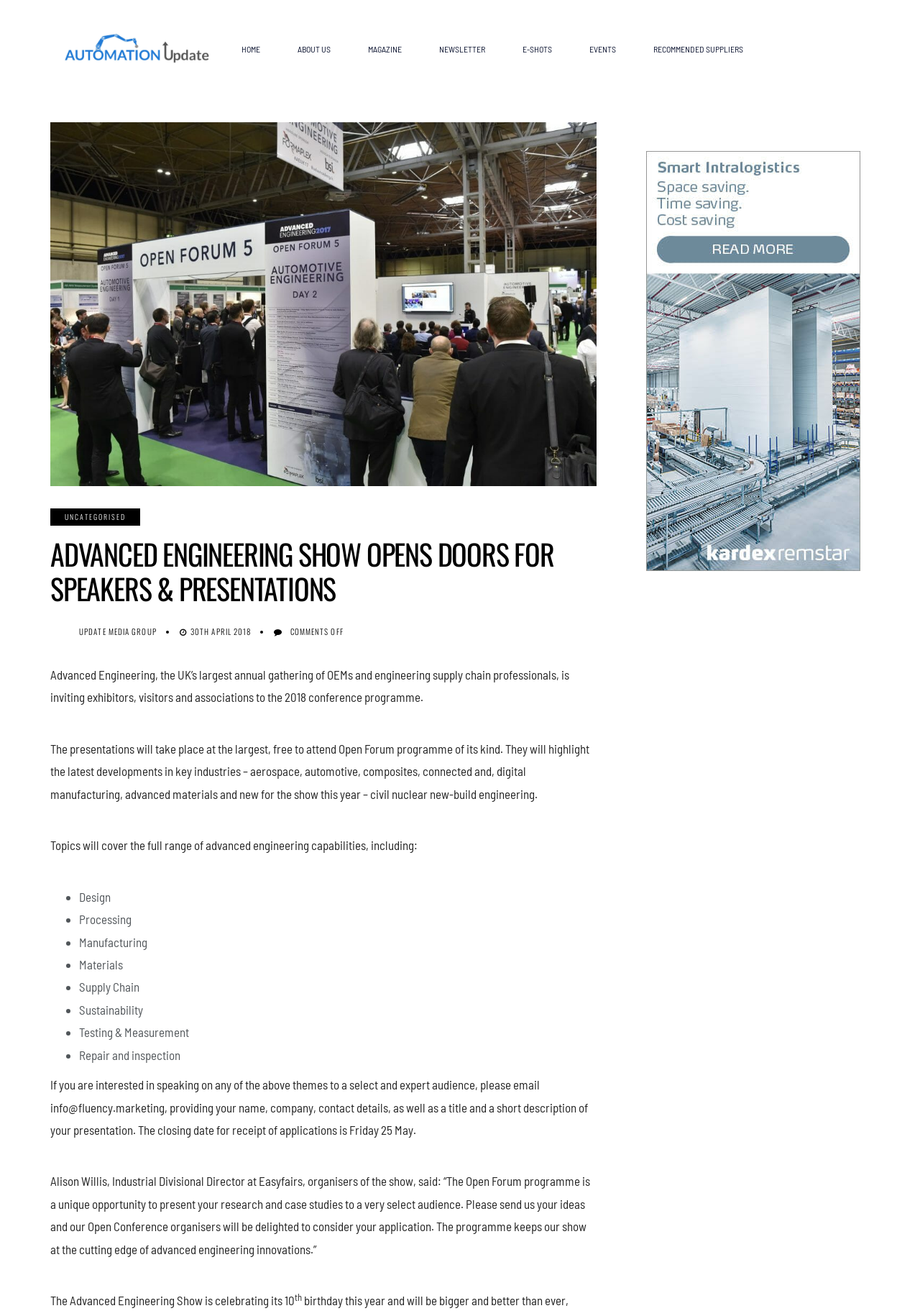Offer a meticulous caption that includes all visible features of the webpage.

The webpage is about the Advanced Engineering Show, a UK-based annual gathering of OEMs and engineering supply chain professionals. At the top of the page, there is a figure with an image, taking up about 16% of the screen width and 2% of the screen height. Below this, there is a row of seven links, including "HOME", "ABOUT US", "MAGAZINE", "NEWSLETTER", "E-SHOTS", "EVENTS", and "RECOMMENDED SUPPLIERS", which occupy about 68% of the screen width and 2% of the screen height.

The main content of the page is divided into two sections. On the left side, there is a heading that reads "ADVANCED ENGINEERING SHOW OPENS DOORS FOR SPEAKERS & PRESENTATIONS", followed by a series of static texts that describe the show and its conference programme. The text explains that the show is inviting exhibitors, visitors, and associations to the 2018 conference programme, which will feature presentations on various topics related to advanced engineering.

On the right side, there is a link to "UNCATEGORISED" and a link to "UPDATE MEDIA GROUP", as well as a static text that displays the date "30TH APRIL 2018". Below this, there is a static text that reads "COMMENTS OFF".

The main content of the page continues with a series of static texts that describe the topics that will be covered in the conference programme, including design, processing, manufacturing, materials, supply chain, sustainability, testing and measurement, and repair and inspection. Each topic is preceded by a bullet point.

The page also includes a call to action, encouraging interested parties to email their presentation proposals to a specific email address. There is a quote from Alison Willis, Industrial Divisional Director at Easyfairs, organisers of the show, who invites people to submit their ideas for the Open Forum programme.

At the bottom of the page, there is a static text that mentions the Advanced Engineering Show is celebrating its 10th anniversary. There is also a link to an unknown destination, accompanied by an image that takes up about 23% of the screen width and 12% of the screen height.